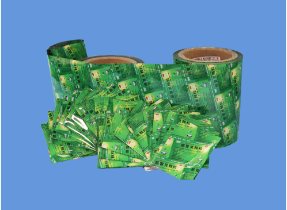Respond with a single word or phrase for the following question: 
What is the color of the backdrop?

Blue